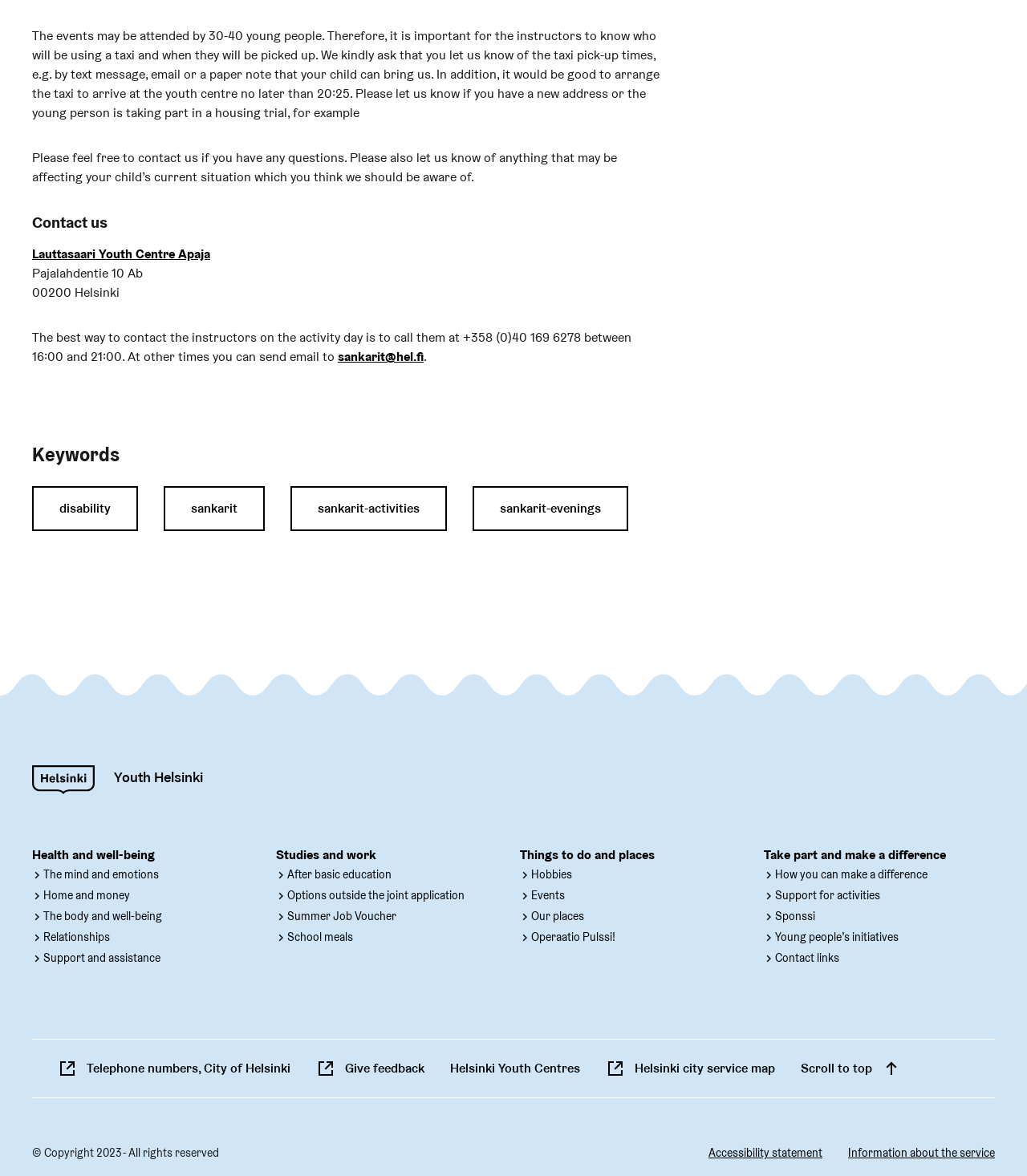Show the bounding box coordinates of the element that should be clicked to complete the task: "Learn more about disability".

[0.031, 0.413, 0.134, 0.452]